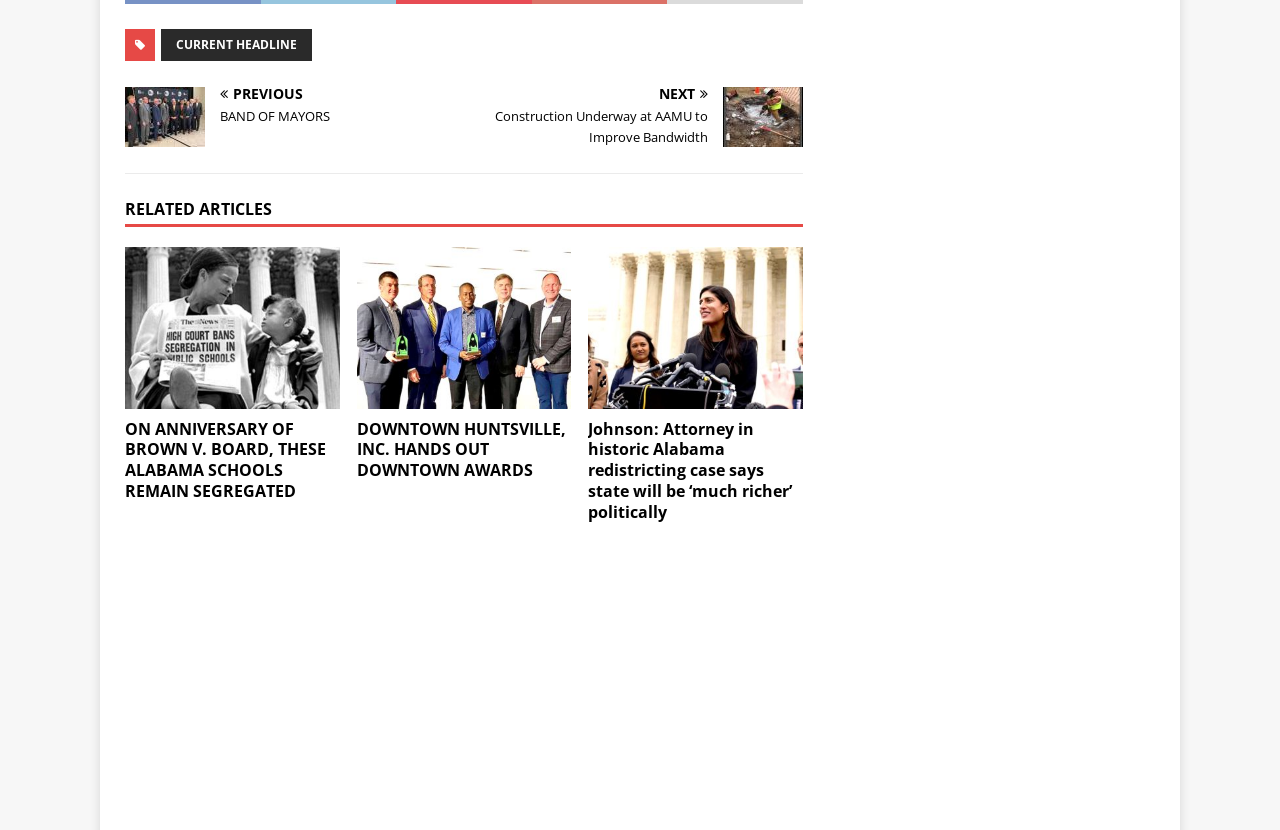Locate the UI element described by Current Headline in the provided webpage screenshot. Return the bounding box coordinates in the format (top-left x, top-left y, bottom-right x, bottom-right y), ensuring all values are between 0 and 1.

[0.126, 0.035, 0.244, 0.073]